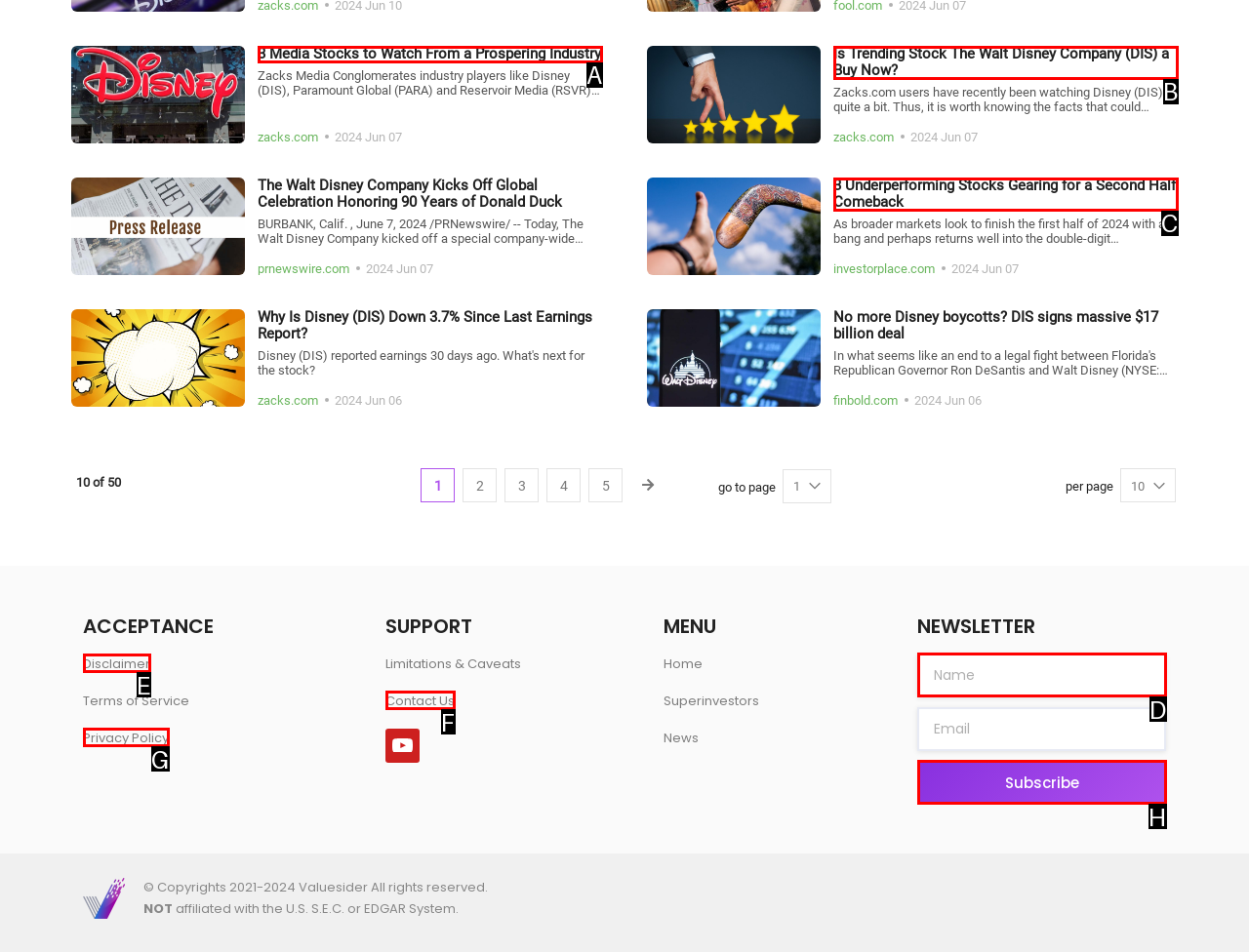Choose the option that best matches the element: Contact Us
Respond with the letter of the correct option.

F